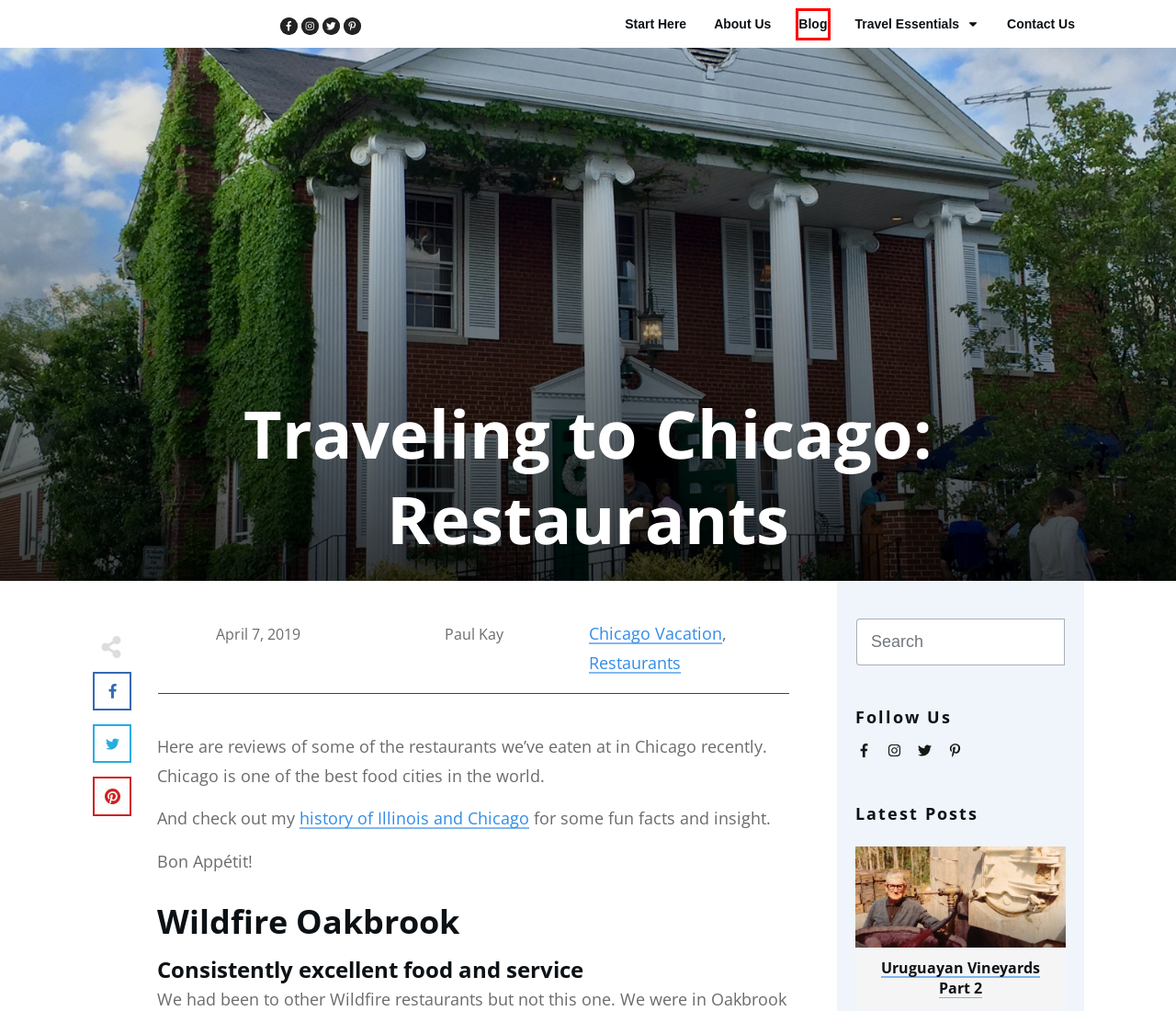Analyze the screenshot of a webpage with a red bounding box and select the webpage description that most accurately describes the new page resulting from clicking the element inside the red box. Here are the candidates:
A. About Us - Go Go 2 Slow Go
B. Contact Us - Go Go 2 Slow Go
C. Travel Essentials - Go Go 2 Slow Go
D. Chicago Vacation Archives - Go Go 2 Slow Go
E. Start Here - Go Go 2 Slow Go
F. Blog - Go Go 2 Slow Go
G. Fun Facts About Illinois and Chicago - Go Go 2 Slow Go
H. Uruguayan Vineyards Part 2 - Go Go 2 Slow Go

F